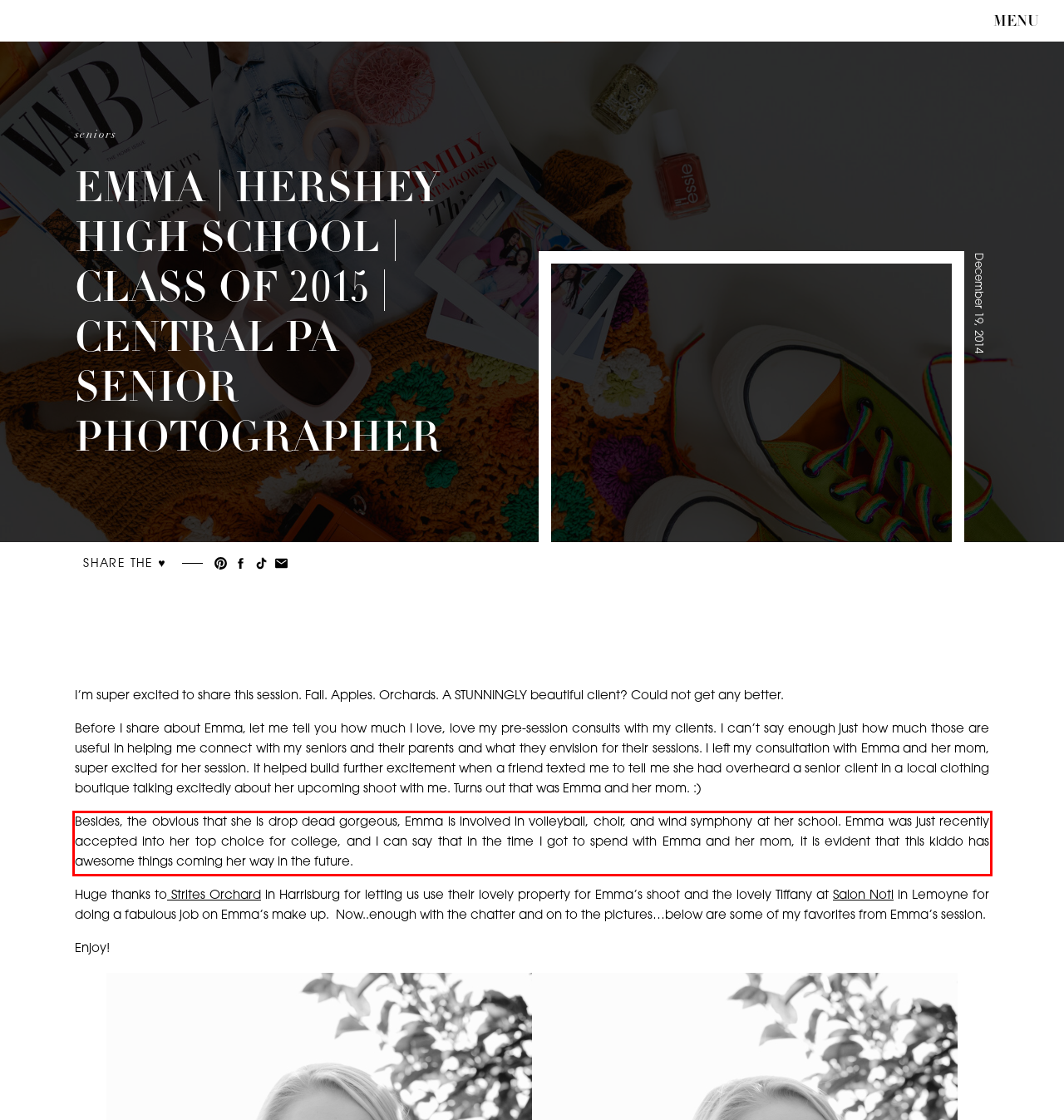You have a screenshot of a webpage where a UI element is enclosed in a red rectangle. Perform OCR to capture the text inside this red rectangle.

Besides, the obvious that she is drop dead gorgeous, Emma is involved in volleyball, choir, and wind symphony at her school. Emma was just recently accepted into her top choice for college, and I can say that in the time I got to spend with Emma and her mom, it is evident that this kiddo has awesome things coming her way in the future.